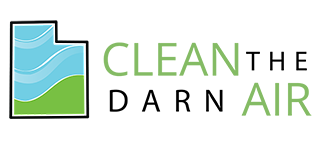Explain in detail what you see in the image.

The image features the logo of "Clean the Darn Air," a campaign focused on addressing air quality issues. The logo incorporates a stylized representation of mountains and flowing water, showcasing the natural beauty of Utah. The text is divided into distinct segments: "CLEAN" and "AIR" are in bold green font, while "the DARN" is presented in a sleek black typeface, effectively emphasizing the campaign's message. This logo symbolizes the group's commitment to improving air quality and mobilizing community efforts, particularly as they gear up for initiatives planned for the upcoming 2024 ballot.